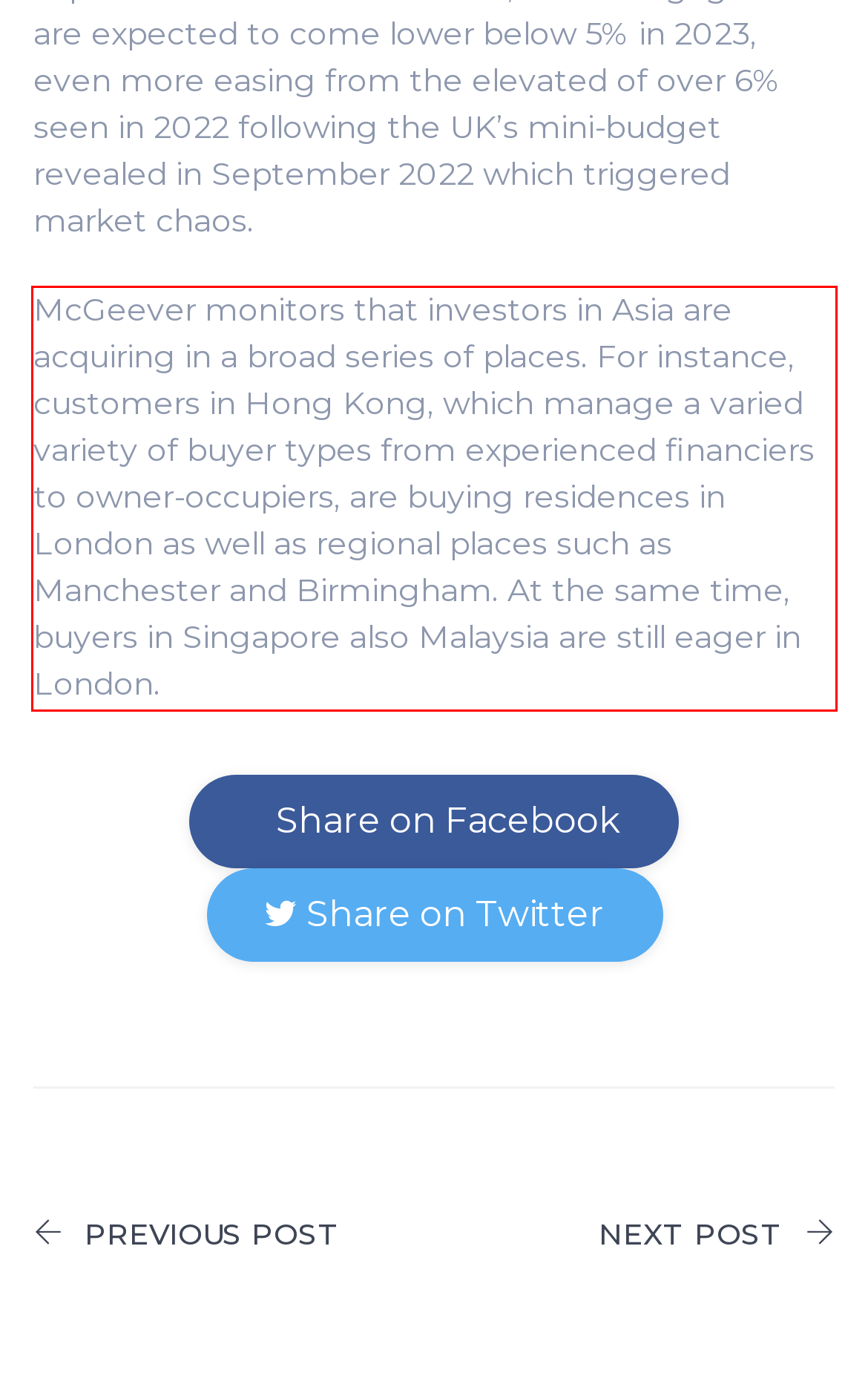Examine the screenshot of the webpage, locate the red bounding box, and perform OCR to extract the text contained within it.

McGeever monitors that investors in Asia are acquiring in a broad series of places. For instance, customers in Hong Kong, which manage a varied variety of buyer types from experienced financiers to owner-occupiers, are buying residences in London as well as regional places such as Manchester and Birmingham. At the same time, buyers in Singapore also Malaysia are still eager in London.